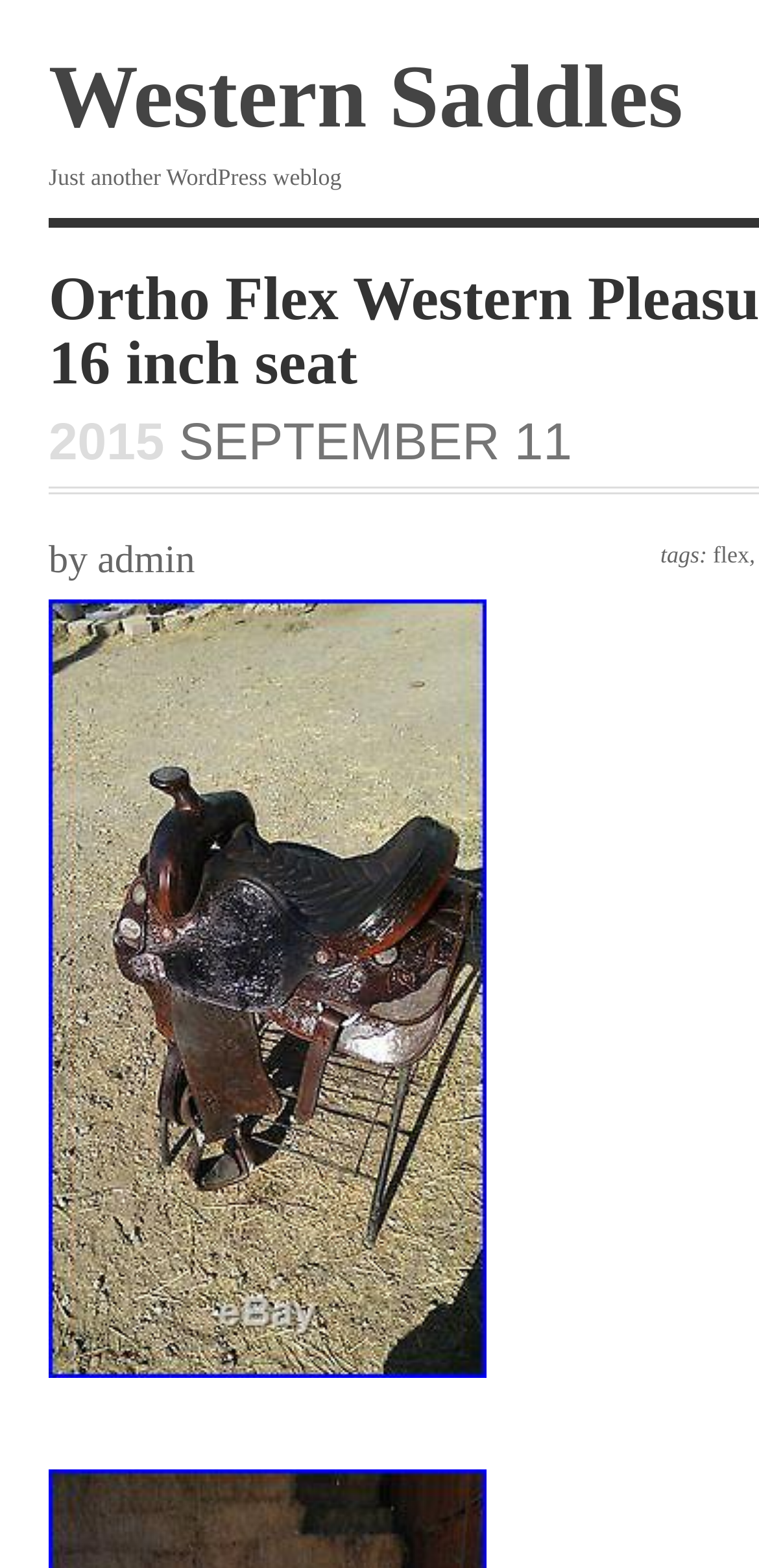Give a detailed account of the webpage's layout and content.

This webpage appears to be a product page for an Ortho Flex Western Pleasure/Show Saddle with a 16-inch seat. At the top, there is a link to "Western Saddles" on the left side, and a heading that reads "Just another WordPress weblog" next to it. Below these elements, there are three lines of text: "2015" on the left, "SEPTEMBER 11" in the middle, and "tags:" on the right, followed by a link to "flex". 

Underneath these lines, there is a text "by admin" on the left. The main content of the page is a link to the product name "Ortho Flex Western Pleasure/ Show Saddle 16 inch seat" which is positioned in the middle of the page. Above this link, there is an image of the saddle, taking up most of the page's width.